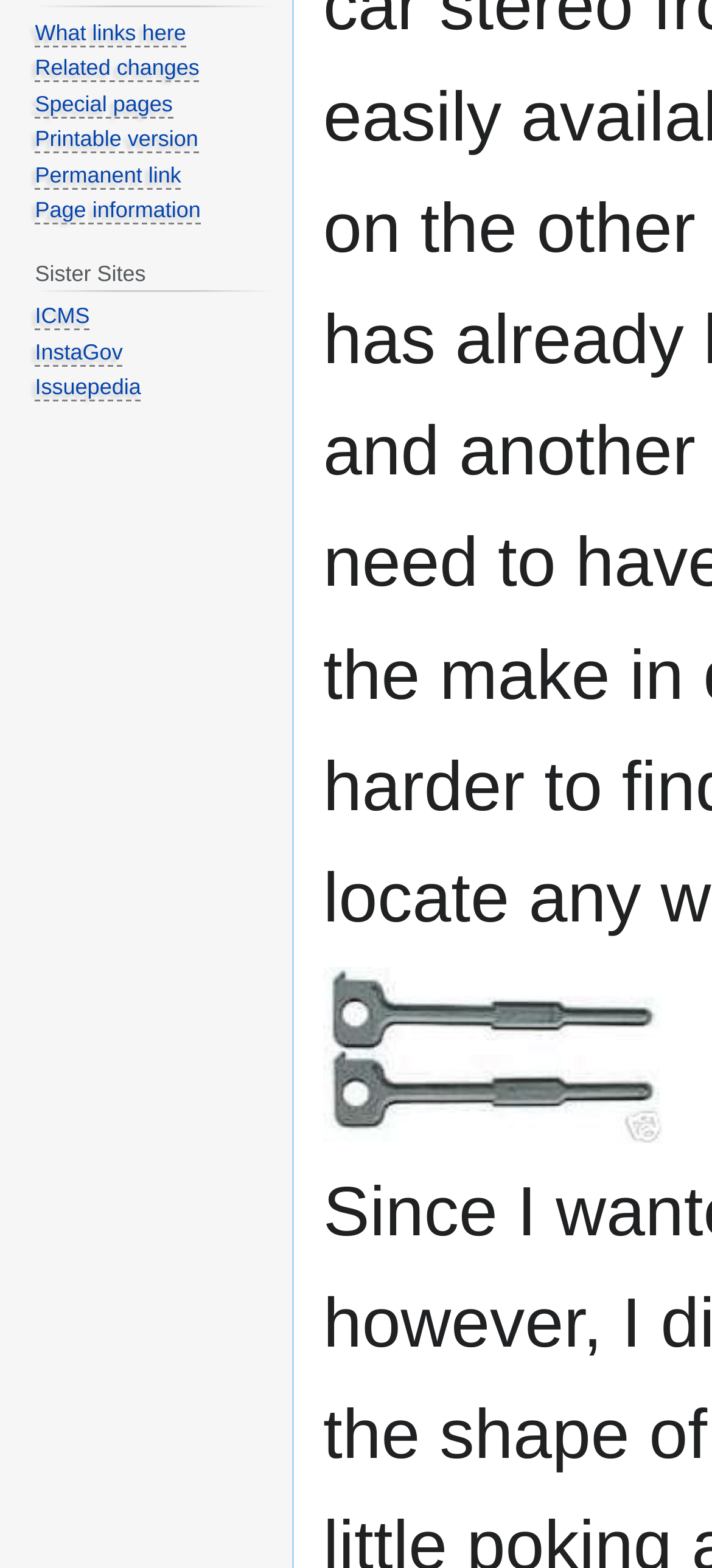Extract the bounding box of the UI element described as: "Special pages".

[0.049, 0.058, 0.243, 0.075]